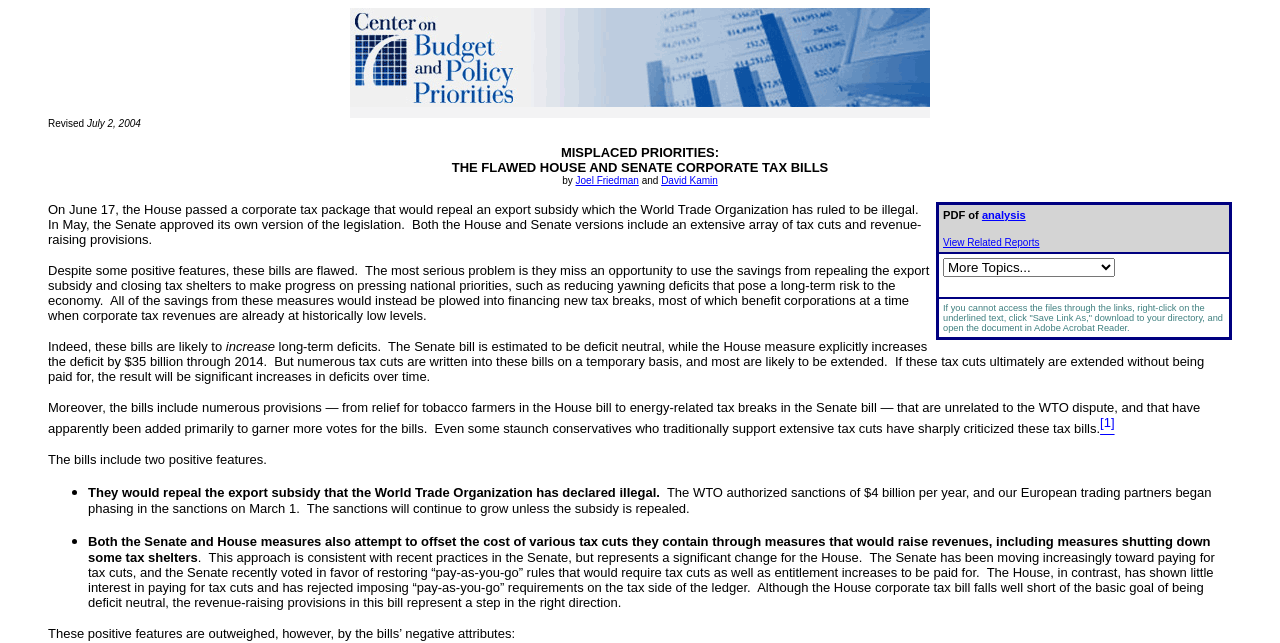Using the webpage screenshot, find the UI element described by Joel Friedman. Provide the bounding box coordinates in the format (top-left x, top-left y, bottom-right x, bottom-right y), ensuring all values are floating point numbers between 0 and 1.

[0.45, 0.272, 0.499, 0.289]